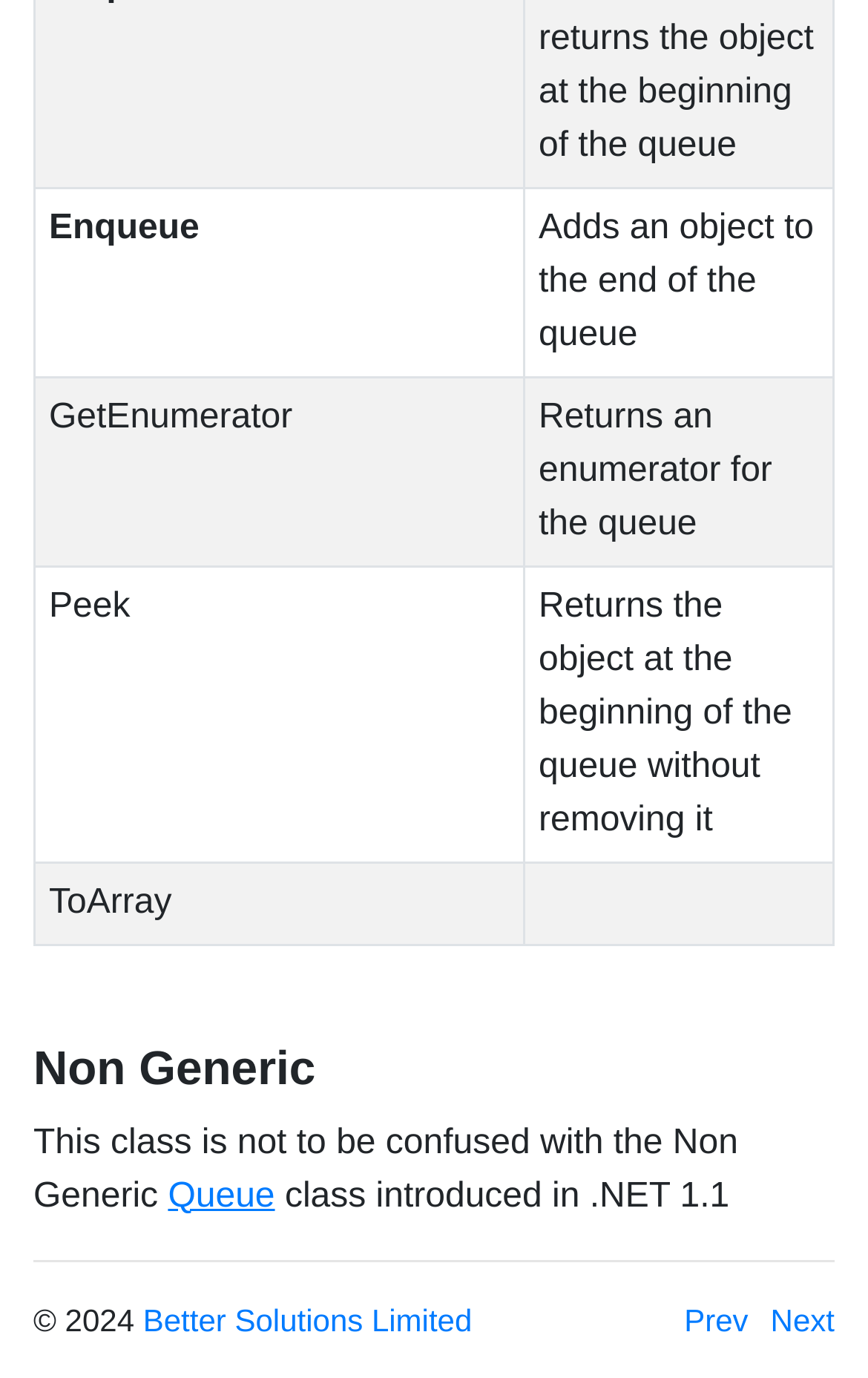Bounding box coordinates are specified in the format (top-left x, top-left y, bottom-right x, bottom-right y). All values are floating point numbers bounded between 0 and 1. Please provide the bounding box coordinate of the region this sentence describes: Prev

[0.788, 0.944, 0.862, 0.97]